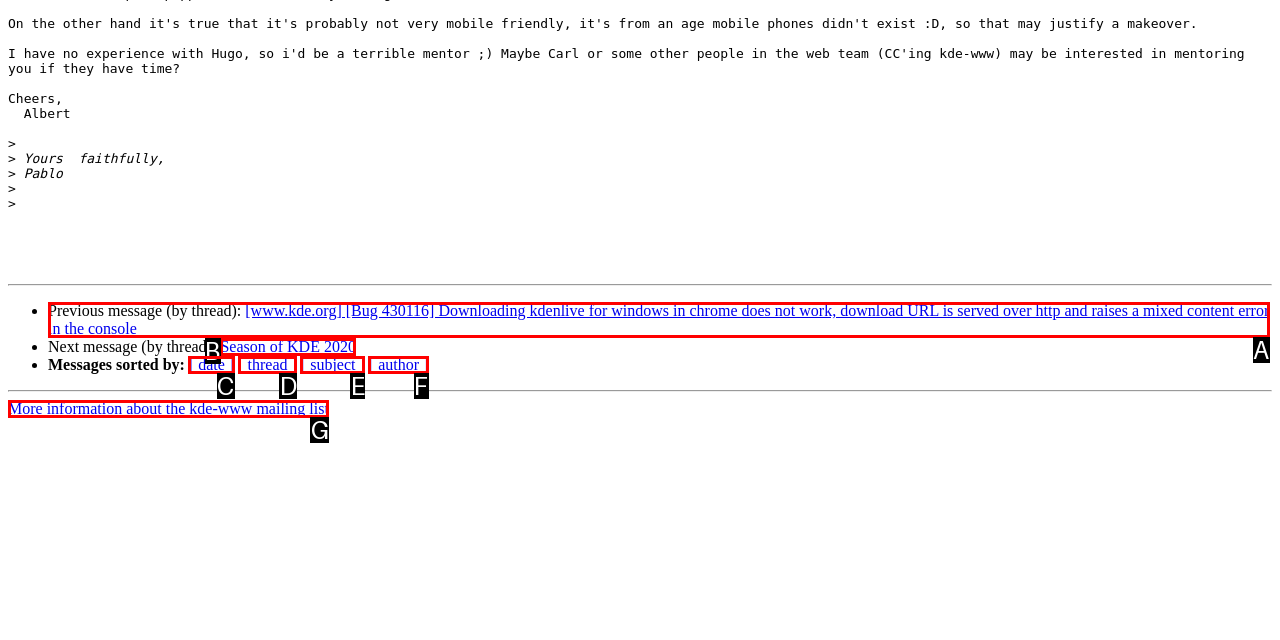Identify the bounding box that corresponds to: [ date ]
Respond with the letter of the correct option from the provided choices.

C